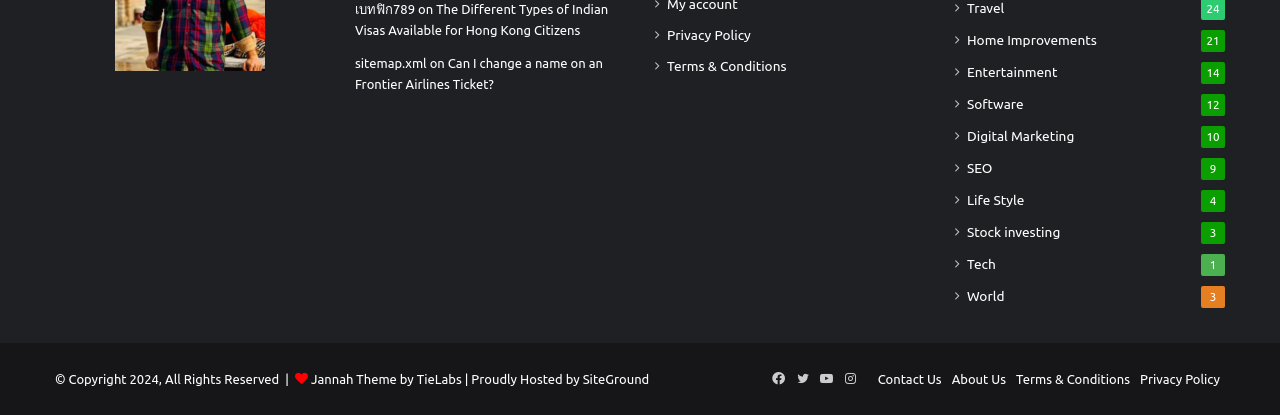What is the theme of the website?
Using the visual information, answer the question in a single word or phrase.

Jannah Theme